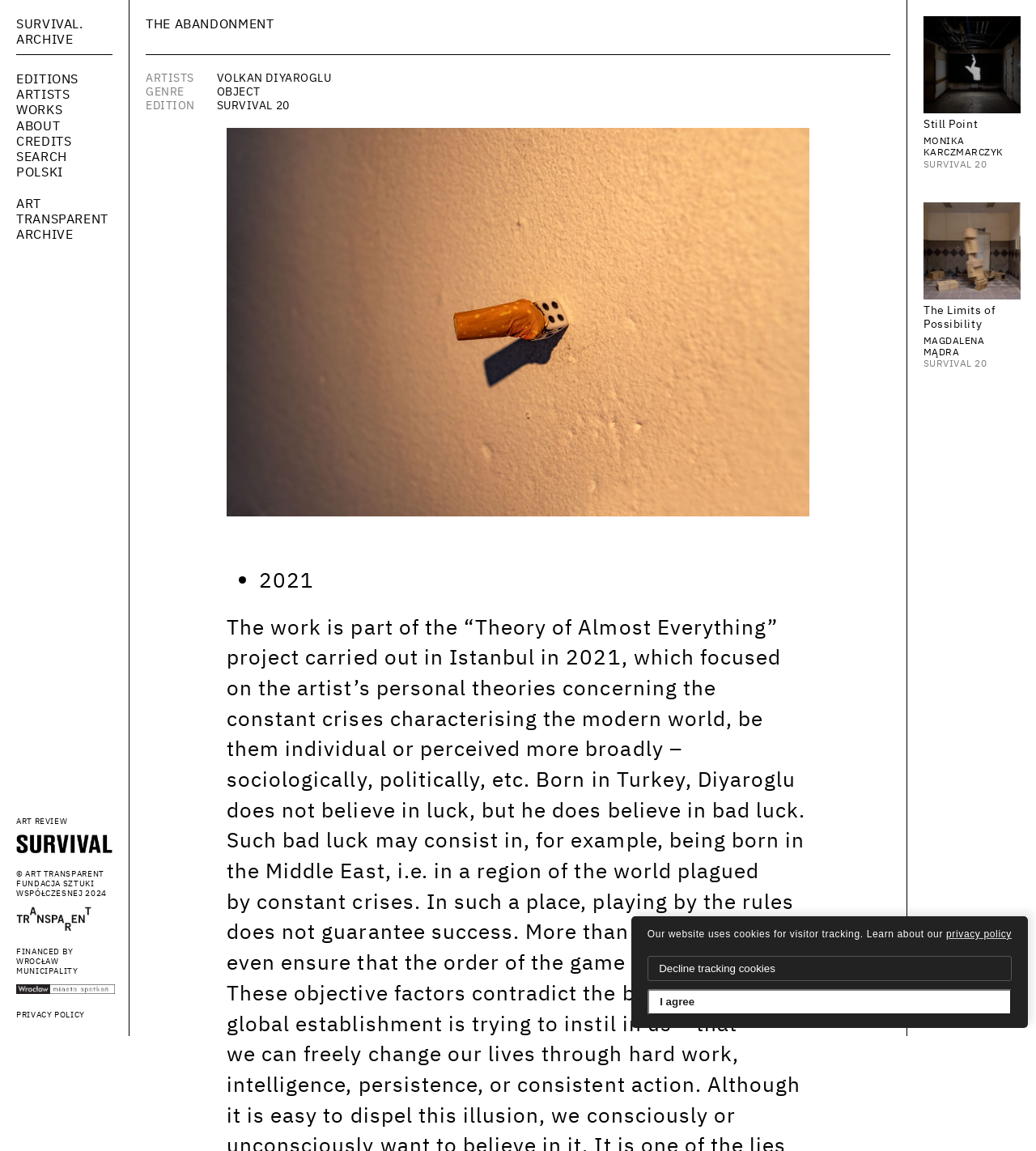Describe in detail what you see on the webpage.

The webpage is an archive for "The Abandonment - Survival" with a focus on art and artists. At the top, there is a large heading "SURVIVAL. ARCHIVE SURVIVAL. ARCHIVE SURVIVAL. ARCHIVE" that spans across the top of the page. Below this heading, there are several links to different sections of the website, including "EDITIONS", "ARTISTS", "WORKS", "ABOUT", "CREDITS", "SEARCH", and "POLSKI".

On the left side of the page, there is a section with a heading "THE ABANDONMENT" and several links to artists and their works, including "VOLKAN DIYAROGLU" and "OBJECT". There are also links to specific editions, such as "SURVIVAL 20".

On the right side of the page, there are several links to specific artworks, including "Still Point Monika Karczmarczyk Survival 20" and "The Limits of Possibility Magdalena Mądra Survival 20".

At the bottom of the page, there is a footer section with several links, including "ART REVIEW", "© ART TRANSPARENT FUNDACJA SZTUKI WSPÓŁCZESNEJ 2024", and "FINANCED BY WROCŁAW MUNICIPALITY". There are also two logos, one for "Art Transparent" and one for "Wrocław". Additionally, there is a link to a "PRIVACY POLICY" and a section about cookies and tracking.

There are a total of 7 links to specific artworks or artists, 7 links to different sections of the website, and 5 static text elements. There are also 2 images, both of which are logos.